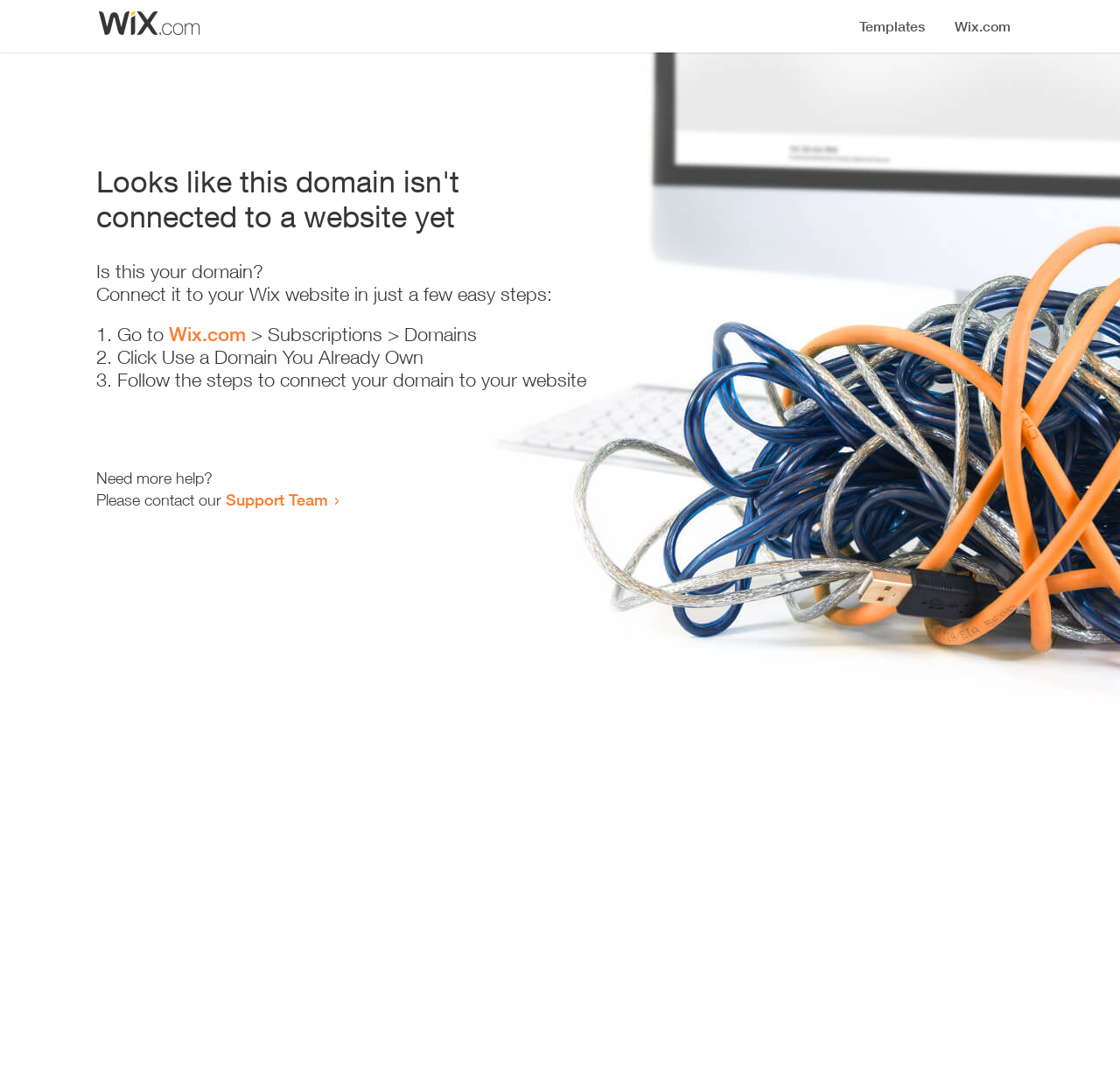Answer the following query concisely with a single word or phrase:
What is the error message on this webpage?

Looks like this domain isn't connected to a website yet